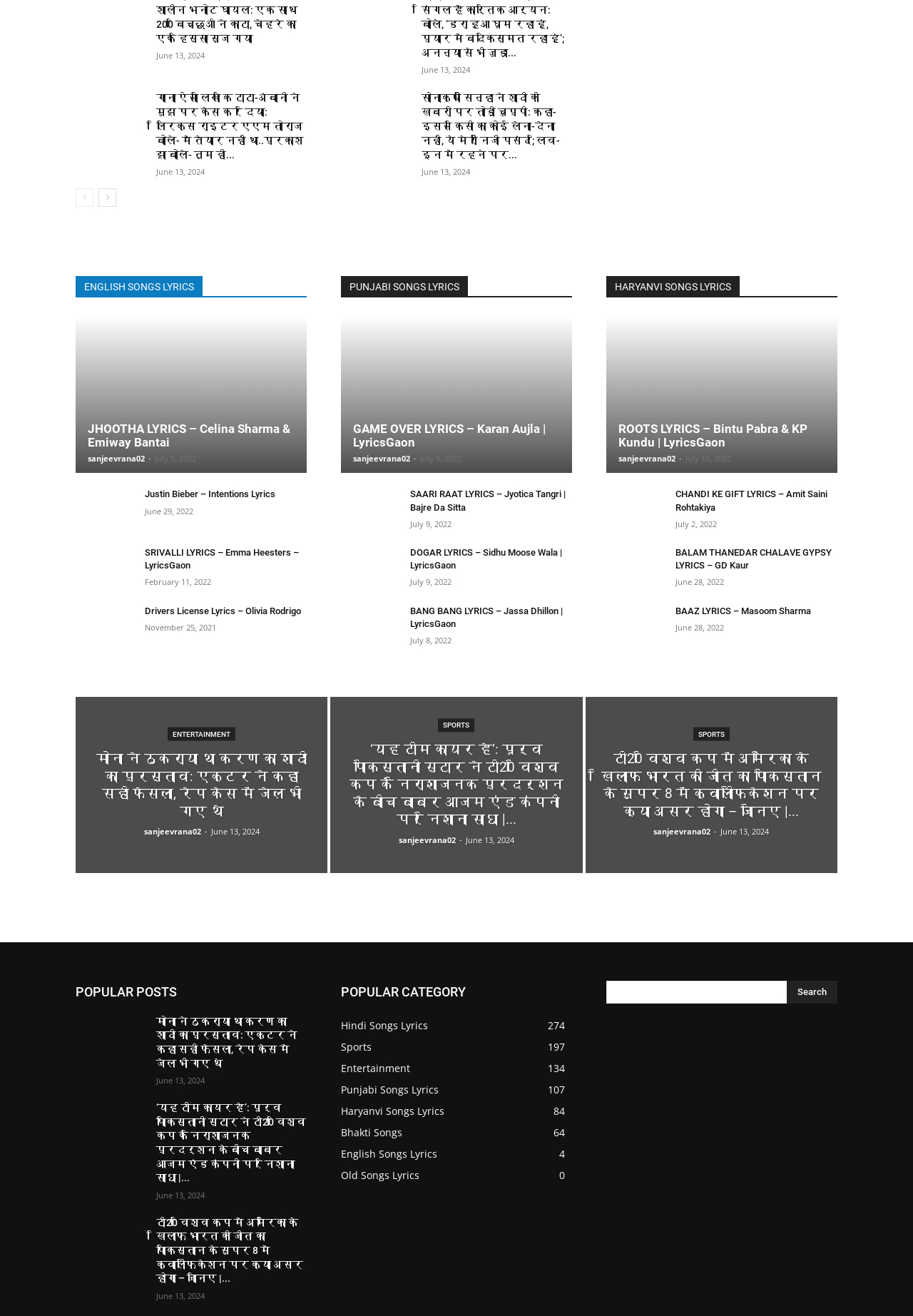Determine the bounding box coordinates for the element that should be clicked to follow this instruction: "view 'ENGLISH SONGS LYRICS'". The coordinates should be given as four float numbers between 0 and 1, in the format [left, top, right, bottom].

[0.083, 0.21, 0.336, 0.226]